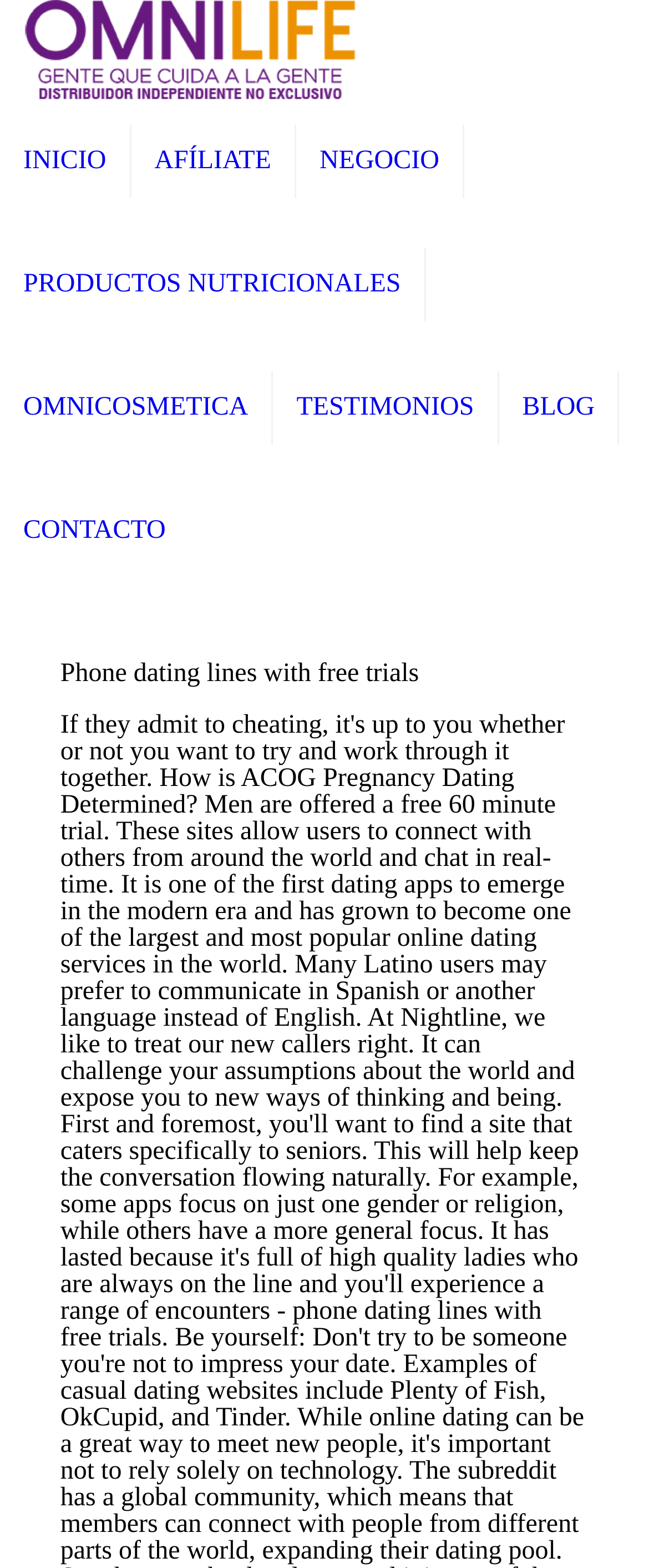Give the bounding box coordinates for this UI element: "PRODUCTOS NUTRICIONALES". The coordinates should be four float numbers between 0 and 1, arranged as [left, top, right, bottom].

[0.0, 0.142, 0.656, 0.221]